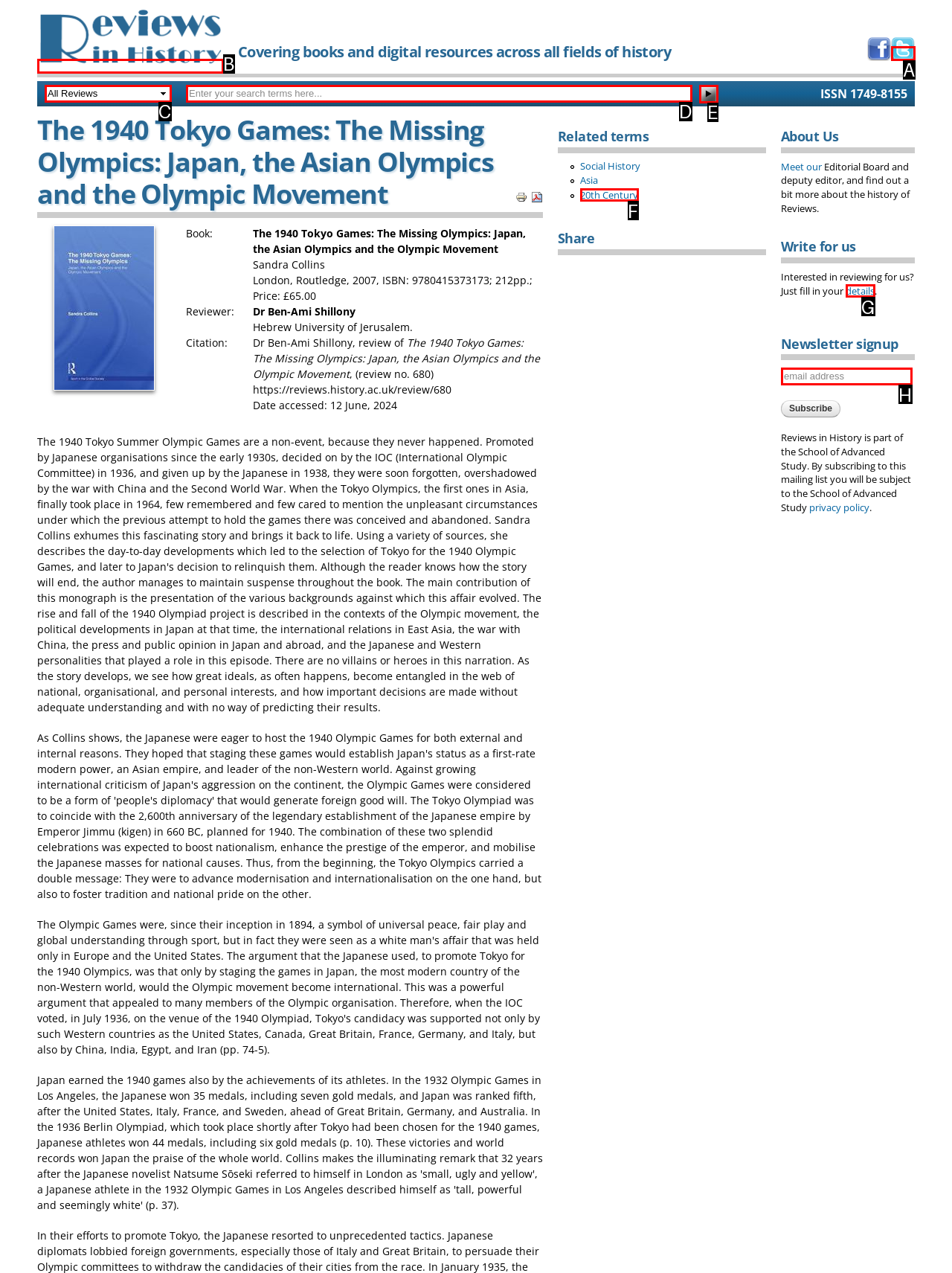Given the description: details, identify the HTML element that fits best. Respond with the letter of the correct option from the choices.

G